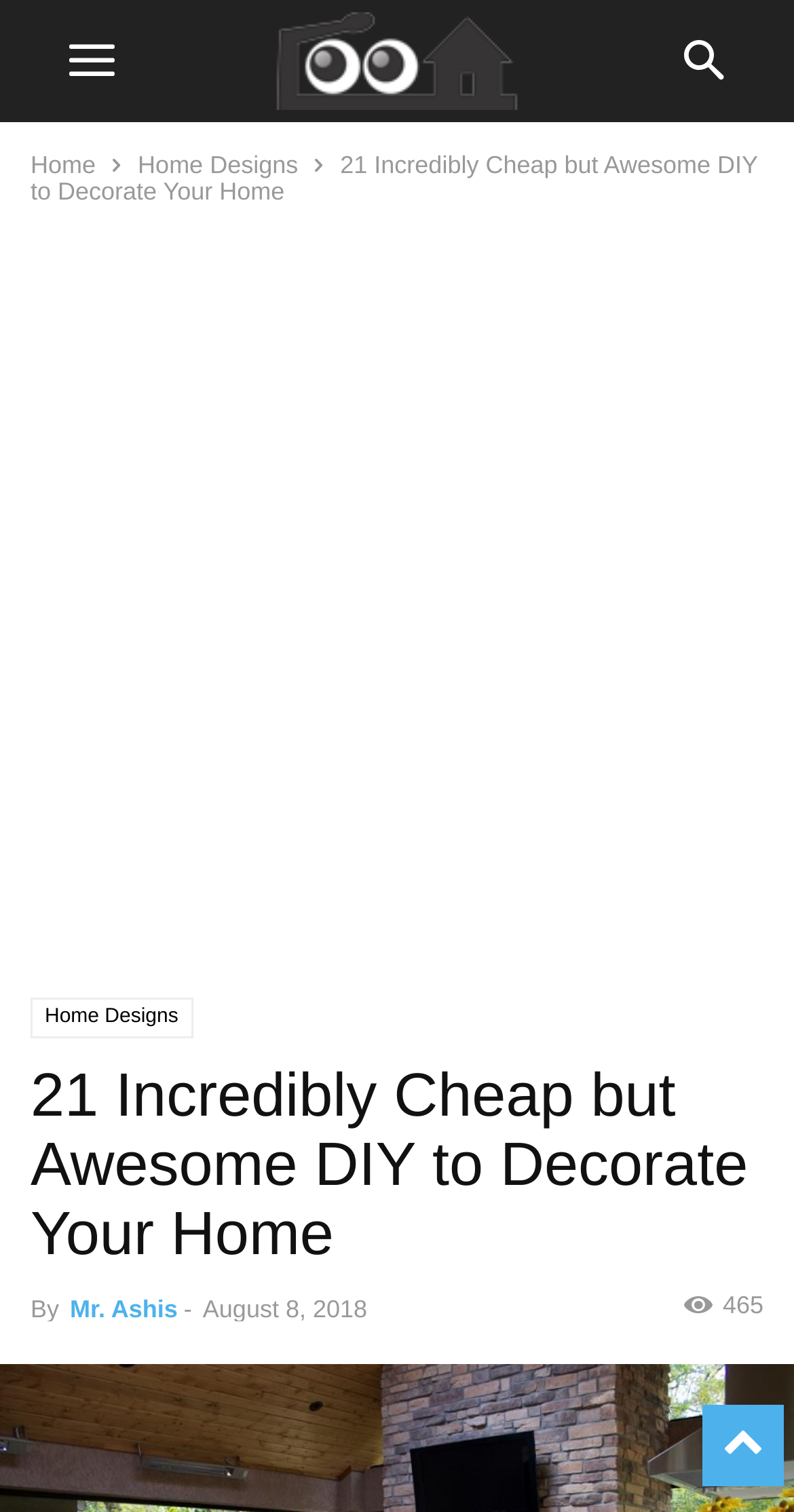Please provide the bounding box coordinates in the format (top-left x, top-left y, bottom-right x, bottom-right y). Remember, all values are floating point numbers between 0 and 1. What is the bounding box coordinate of the region described as: aria-label="Advertisement" name="aswift_5" title="Advertisement"

[0.0, 0.211, 1.0, 0.649]